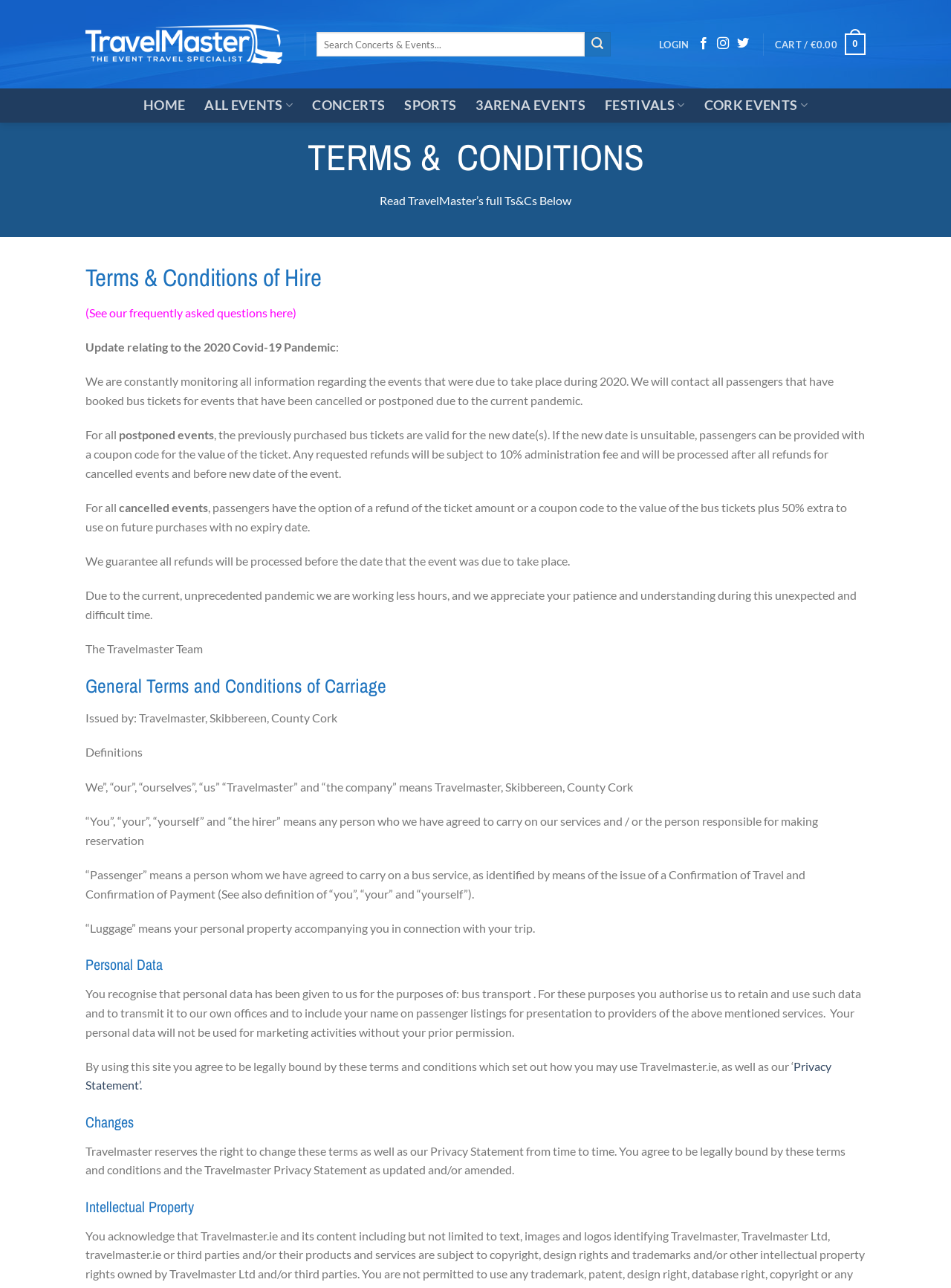What is the purpose of the search box?
Refer to the image and provide a thorough answer to the question.

The search box is likely used to search for events, as it is accompanied by the text 'Search for:' and is located near links related to events, such as 'ALL EVENTS', 'CONCERTS', and 'SPORTS'.